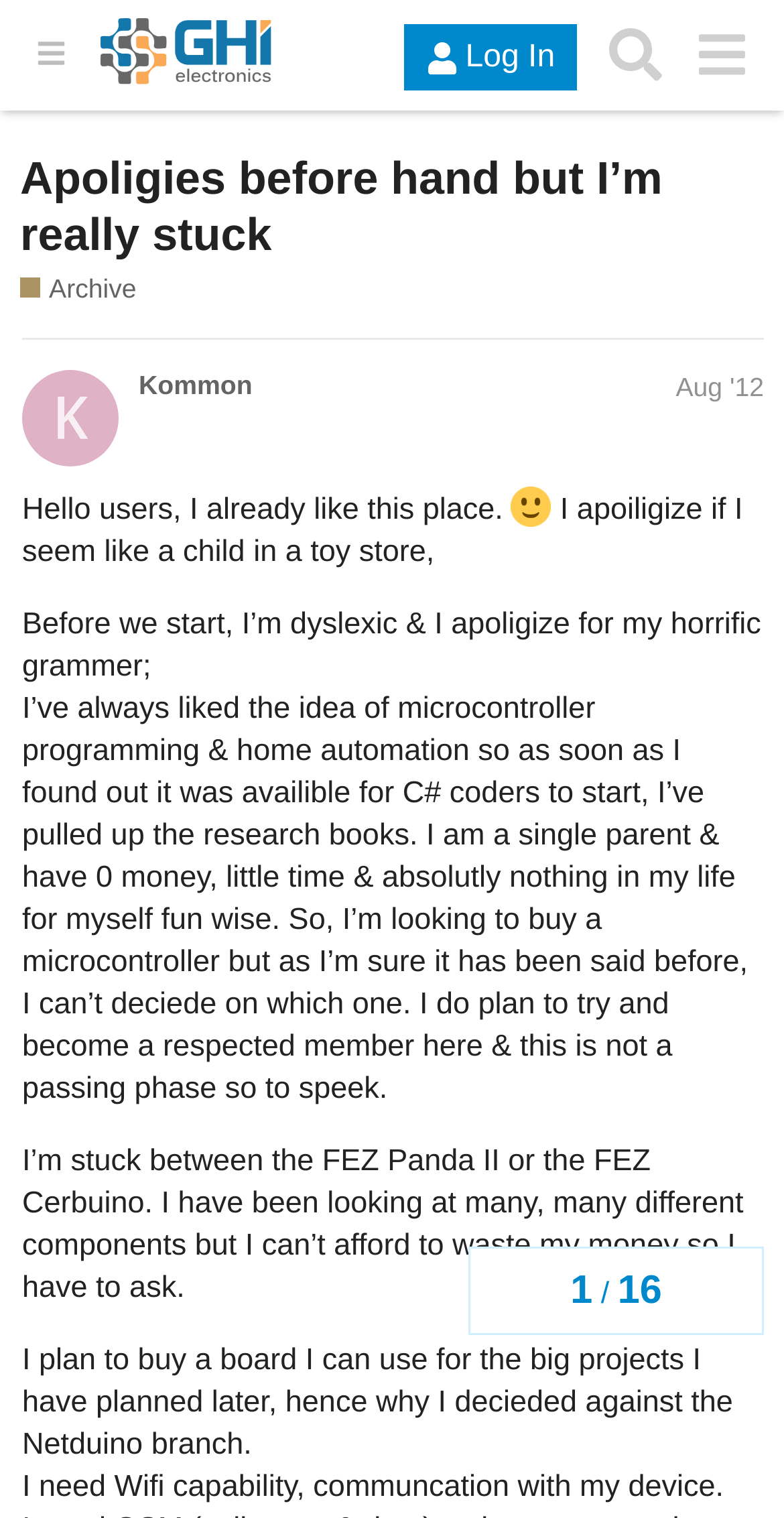Extract the primary header of the webpage and generate its text.

Apoligies before hand but I’m really stuck